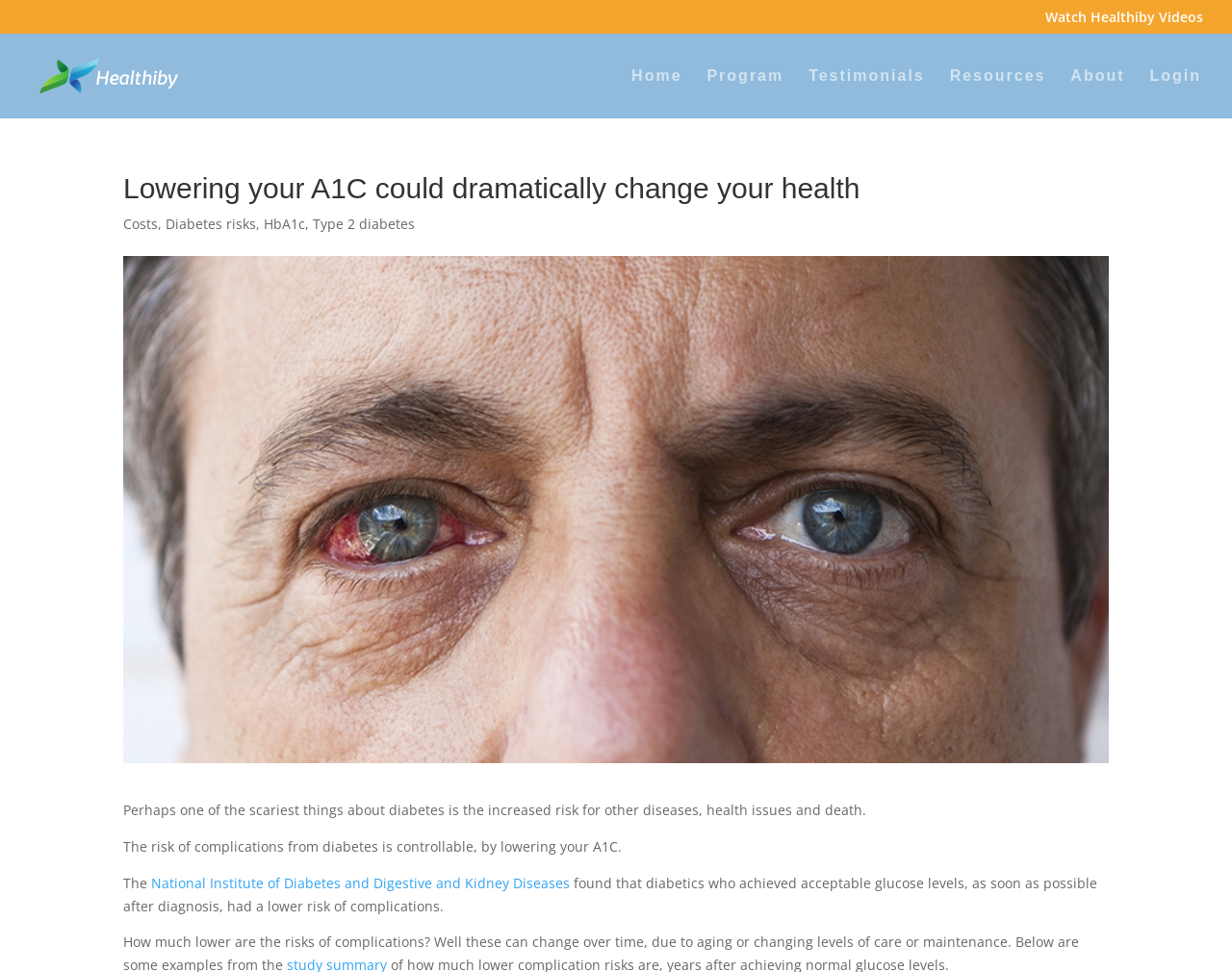Describe all the key features and sections of the webpage thoroughly.

The webpage is about the importance of lowering A1C levels for diabetes management. At the top, there is a navigation menu with links to "Home", "Program", "Testimonials", "Resources", "About", and "Login". Below the navigation menu, there is a prominent heading that reads "Lowering your A1C could dramatically change your health". 

To the right of the heading, there are several links related to diabetes, including "Costs", "Diabetes risks", "HbA1c", and "Type 2 diabetes". These links are arranged horizontally, with a comma separating each link. 

Further down the page, there are two paragraphs of text. The first paragraph explains the risks associated with diabetes, while the second paragraph emphasizes the importance of controlling these risks by lowering A1C levels. 

At the bottom of the page, there is a link to the National Institute of Diabetes and Digestive and Kidney Diseases, which is cited as a source for the information presented on the page. There is also an image of the Healthiby logo at the top left corner of the page, with a link to "Healthiby" and another link to "Watch Healthiby Videos" at the top right corner.